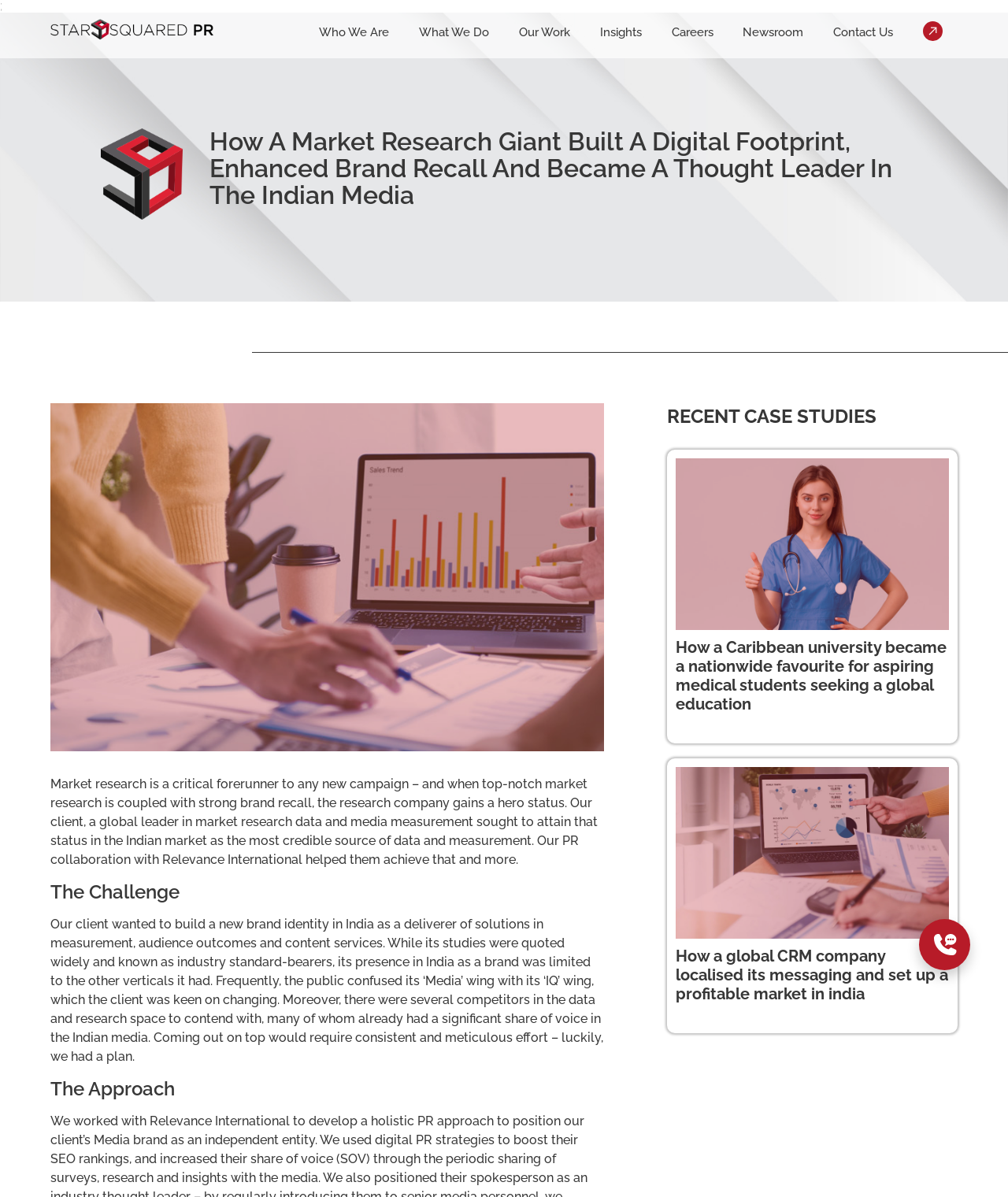Generate a thorough caption detailing the webpage content.

This webpage appears to be a case study about a market research company that built a digital footprint and became a thought leader in the Indian media. 

At the top of the page, there is a logo image spanning the entire width of the page. Below the logo, there are several navigation links, including "Who We Are", "What We Do", "Our Work", "Insights", "Careers", "Newsroom", and "Contact Us", arranged horizontally across the page. 

To the right of the navigation links, there is a small image, and above it, a link with an accompanying image. 

The main content of the page is divided into sections, starting with a heading that mirrors the title of the webpage. Below the heading, there is a brief introduction to the case study, followed by a section titled "The Challenge", which describes the market research company's goals and obstacles in the Indian market. 

Next, there is a section titled "The Approach", which is not immediately followed by any content. Instead, there is a large gap, and then a heading titled "RECENT CASE STUDIES" appears. Below this heading, there are two links to other case studies, each with its own heading and brief description. 

Throughout the page, there are several images, including a logo image at the top, a small image to the right of the navigation links, and an image accompanying one of the links.